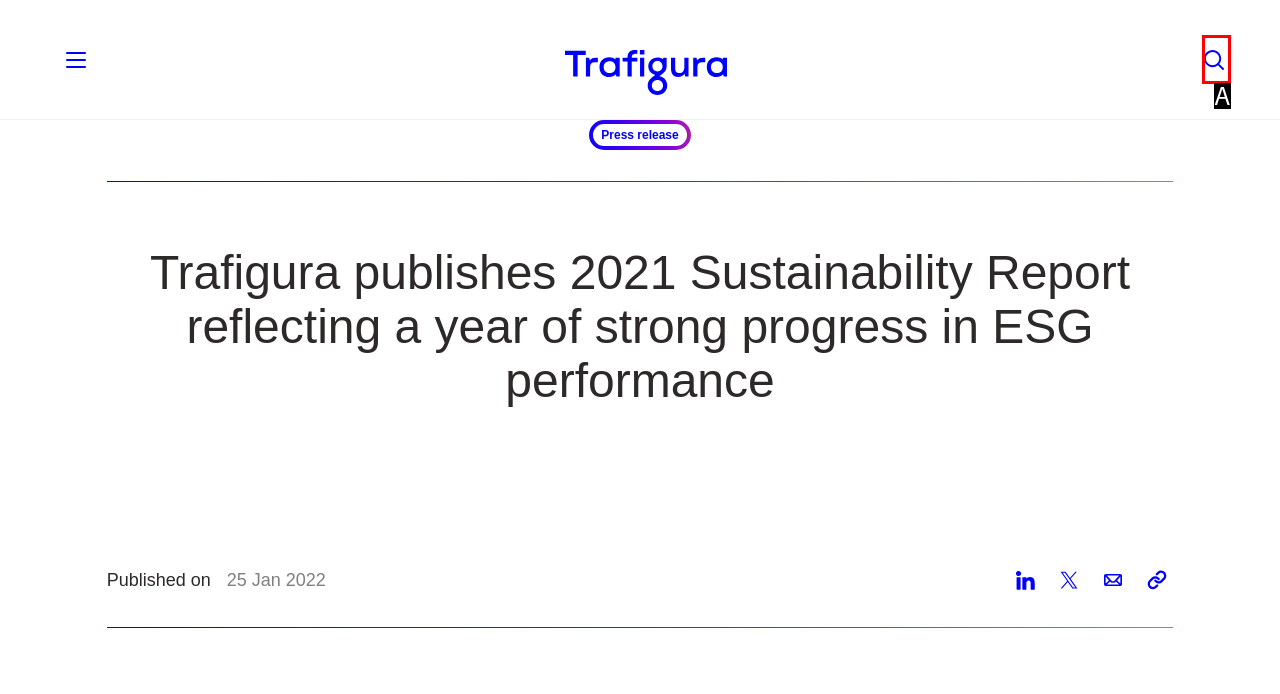Based on the description: name="header-search" placeholder="Search", select the HTML element that fits best. Provide the letter of the matching option.

A